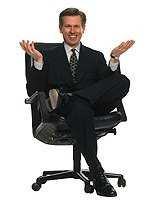Offer a detailed account of the various components present in the image.

In this image, a well-dressed man confidently sits in a swivel chair, dressed in a formal black suit and a patterned tie. He has a welcoming smile on his face and appears relaxed, with one leg crossed over the other. His hands are raised with palms open, as if he is presenting or explaining something. The background is minimal, focusing attention on his professional demeanor and open posture, which conveys an approachable and friendly attitude. This image effectively embodies professionalism and charisma, making it suitable for contexts related to business presentations or interviews.